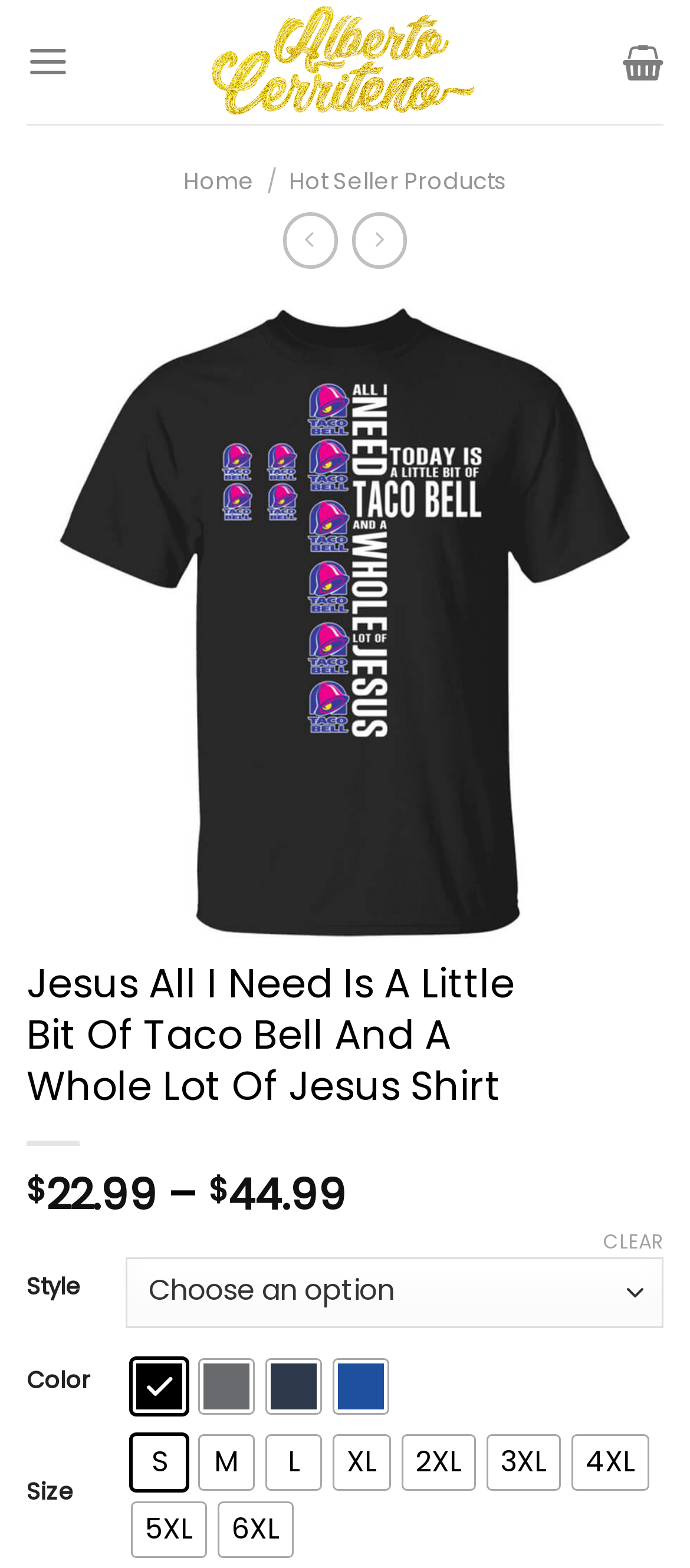Please indicate the bounding box coordinates of the element's region to be clicked to achieve the instruction: "View the 'Hot Seller Products'". Provide the coordinates as four float numbers between 0 and 1, i.e., [left, top, right, bottom].

[0.419, 0.106, 0.734, 0.125]